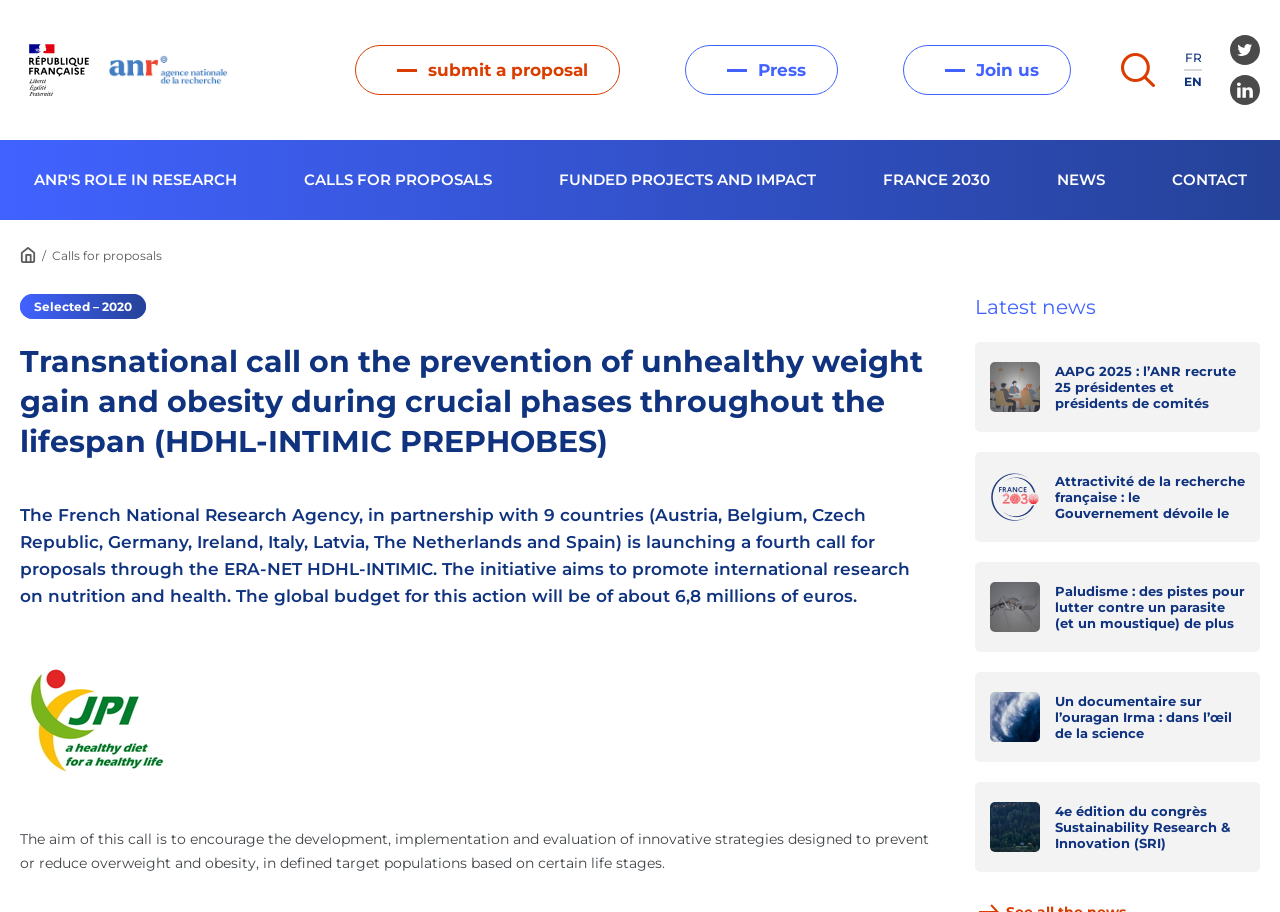Please find the bounding box coordinates of the section that needs to be clicked to achieve this instruction: "Switch to English language".

[0.925, 0.081, 0.939, 0.098]